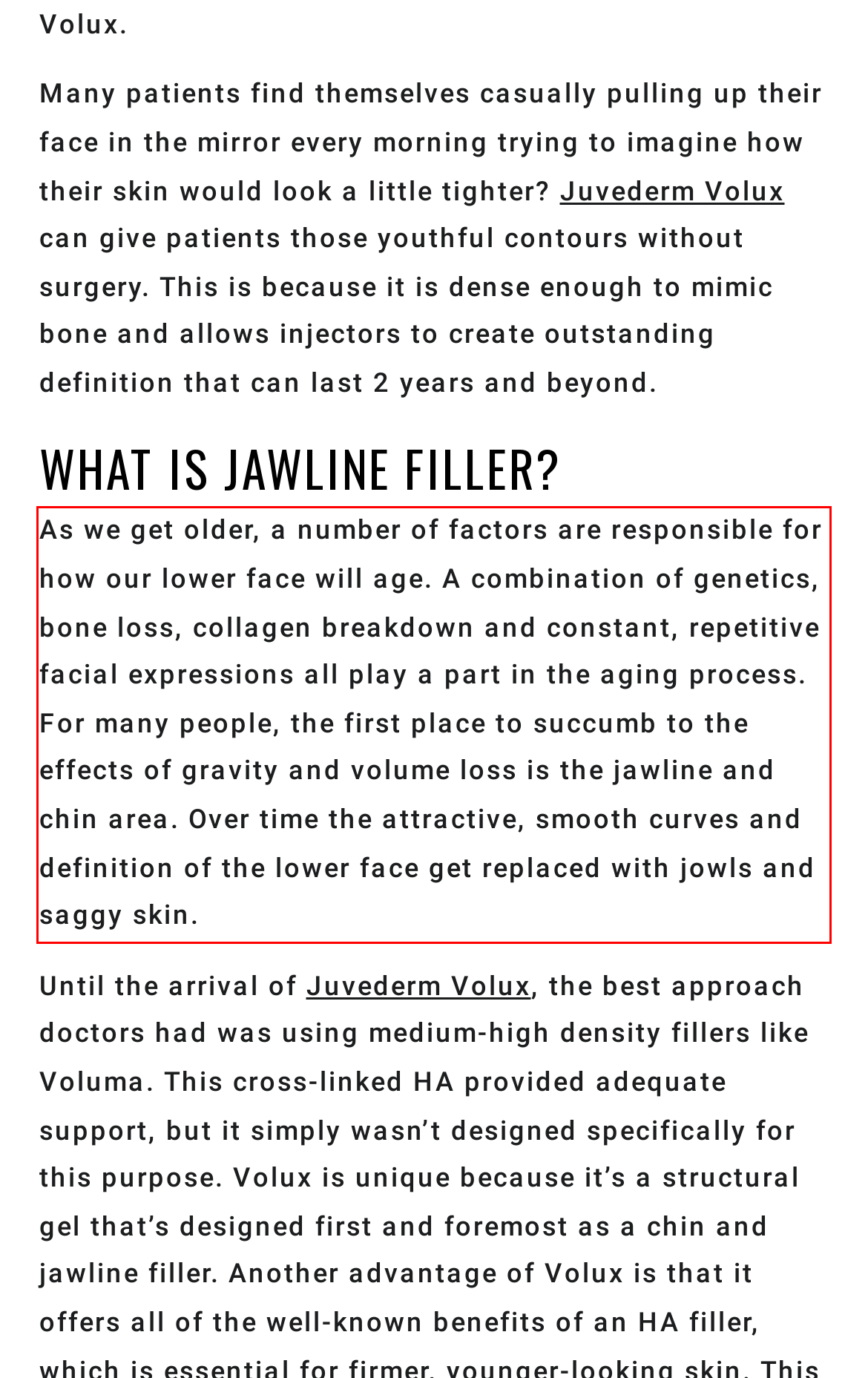Inspect the webpage screenshot that has a red bounding box and use OCR technology to read and display the text inside the red bounding box.

As we get older, a number of factors are responsible for how our lower face will age. A combination of genetics, bone loss, collagen breakdown and constant, repetitive facial expressions all play a part in the aging process. For many people, the first place to succumb to the effects of gravity and volume loss is the jawline and chin area. Over time the attractive, smooth curves and definition of the lower face get replaced with jowls and saggy skin.